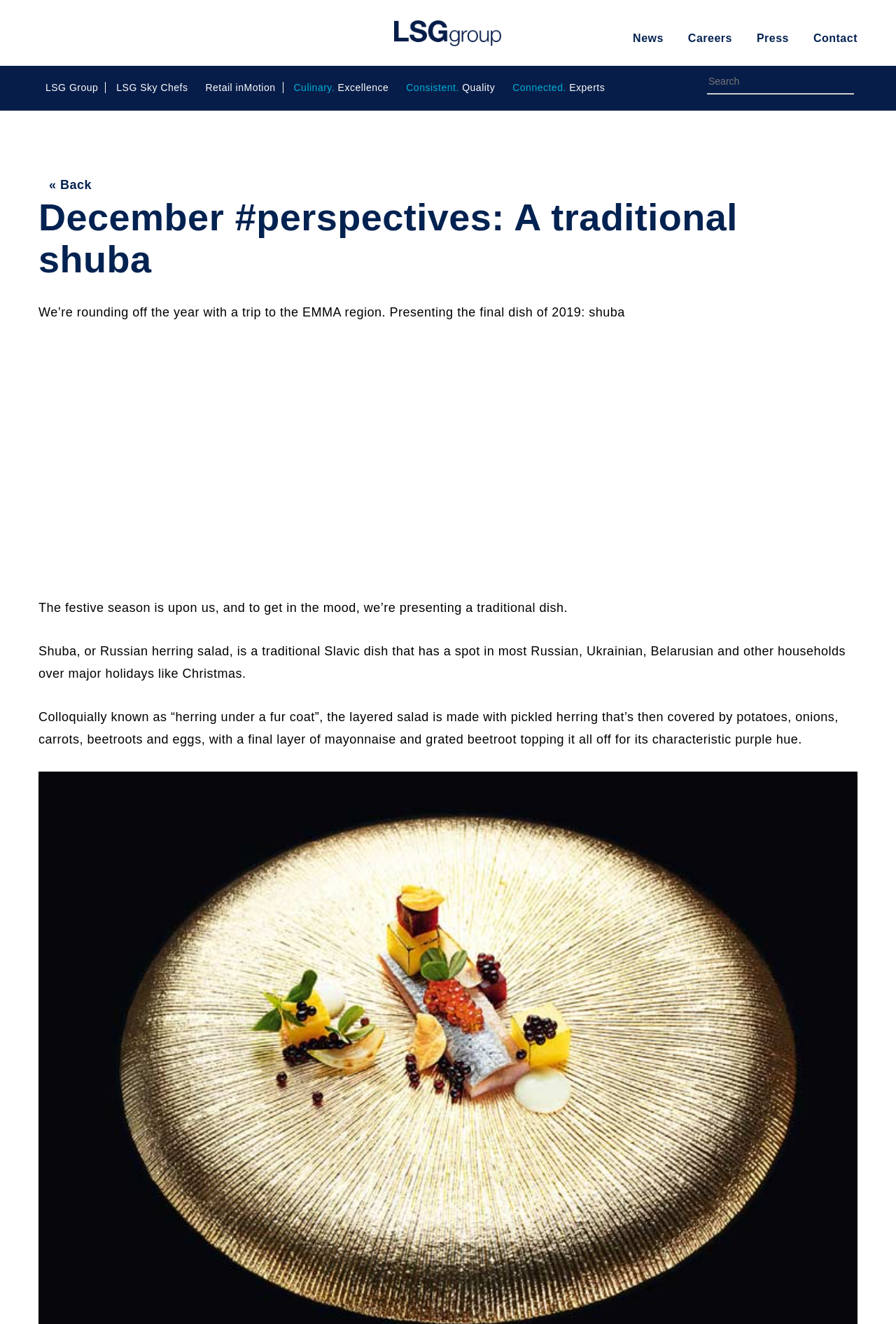Can you provide the bounding box coordinates for the element that should be clicked to implement the instruction: "Visit LSG Sky Chefs"?

[0.122, 0.062, 0.218, 0.07]